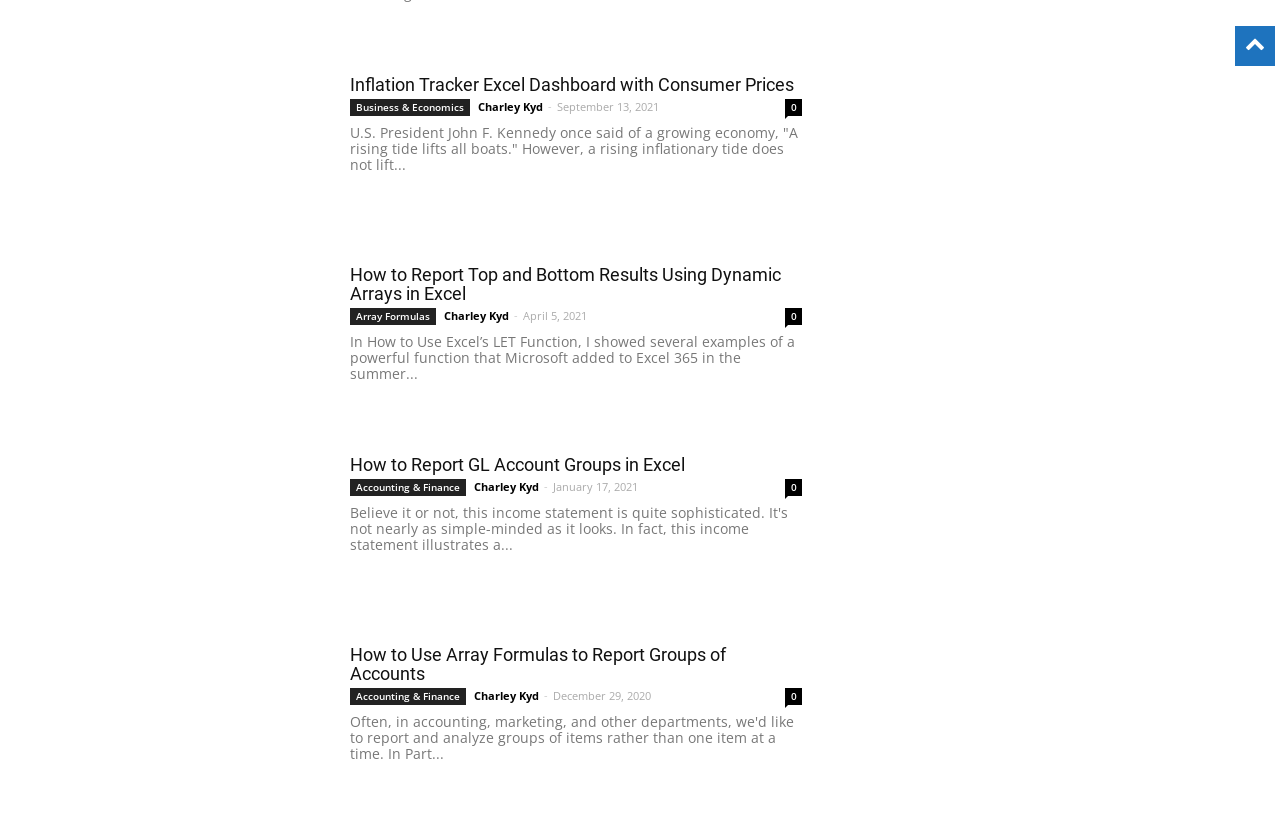Based on the description "Array Formulas", find the bounding box of the specified UI element.

[0.273, 0.368, 0.341, 0.389]